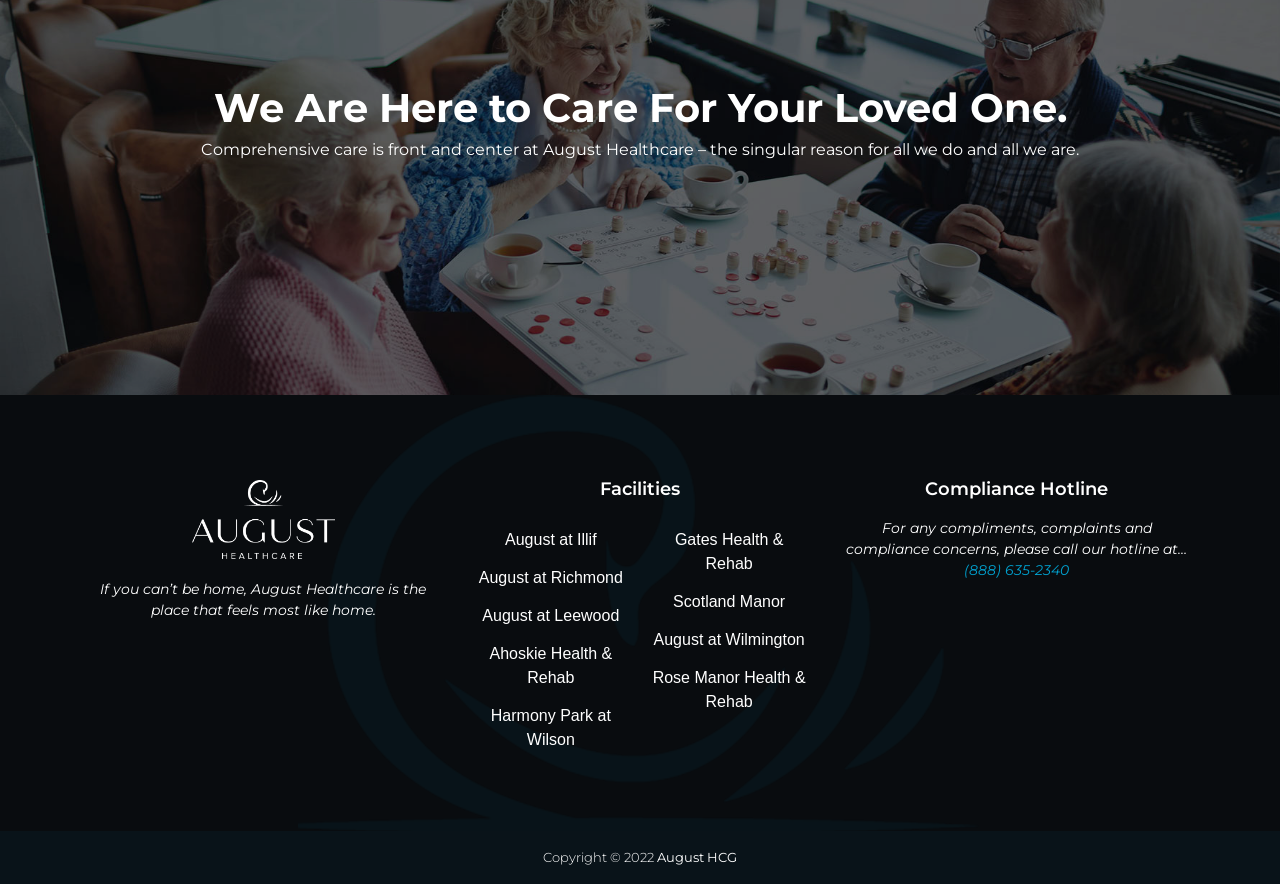What year is the copyright of August HCG?
Please answer the question with a single word or phrase, referencing the image.

2022